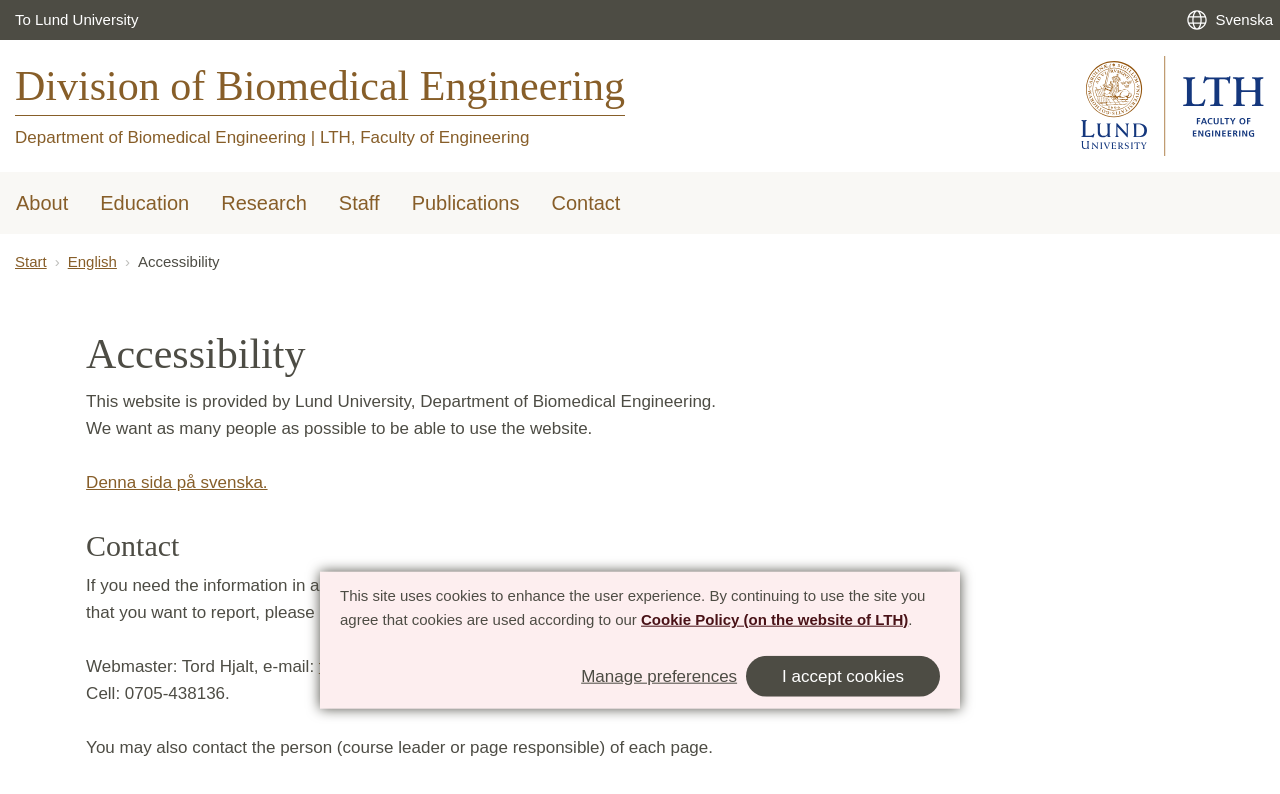Locate the bounding box coordinates of the element you need to click to accomplish the task described by this instruction: "Navigate to the main menu".

[0.0, 0.226, 0.497, 0.289]